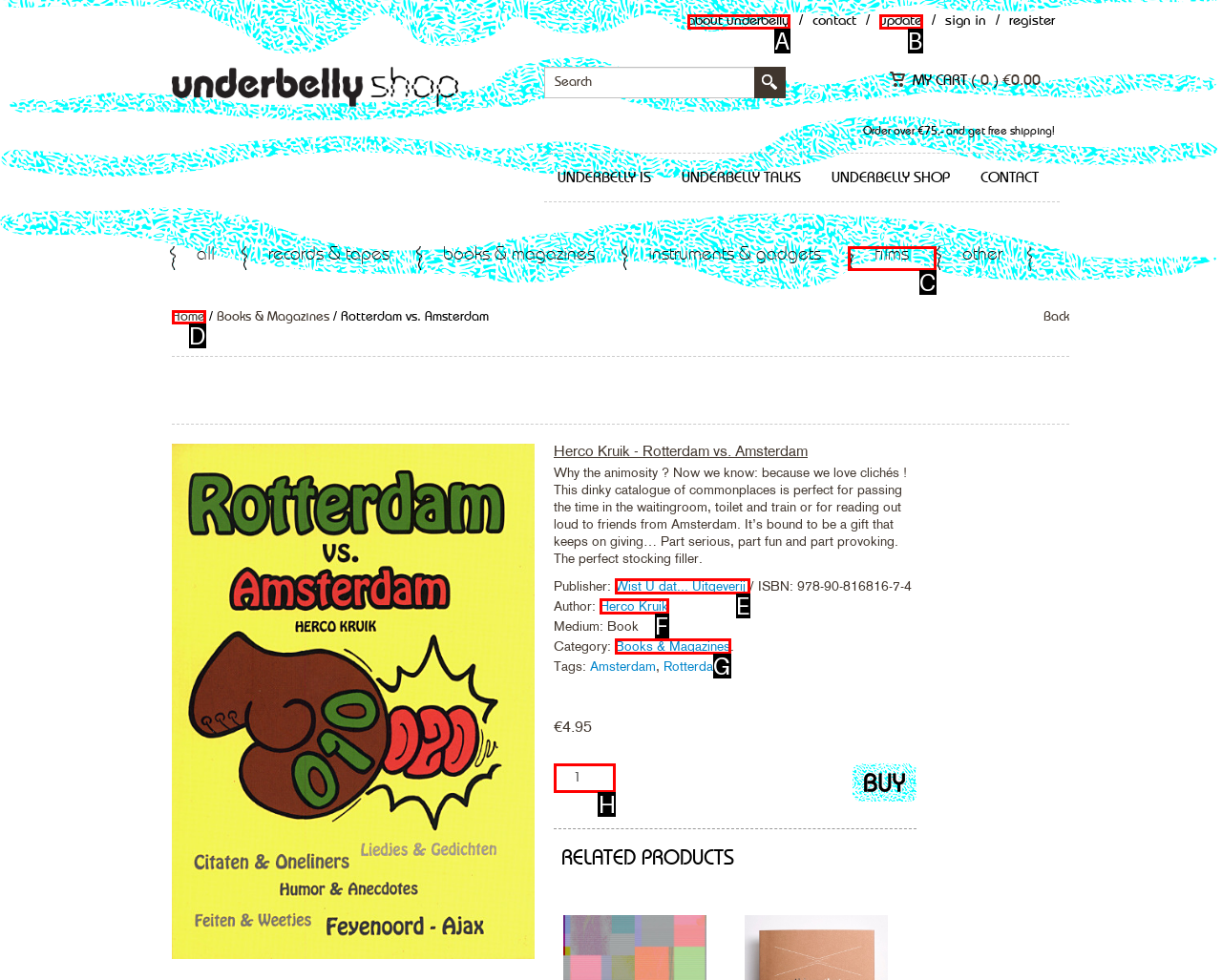Which lettered UI element aligns with this description: Wist U dat... Uitgeverij
Provide your answer using the letter from the available choices.

E